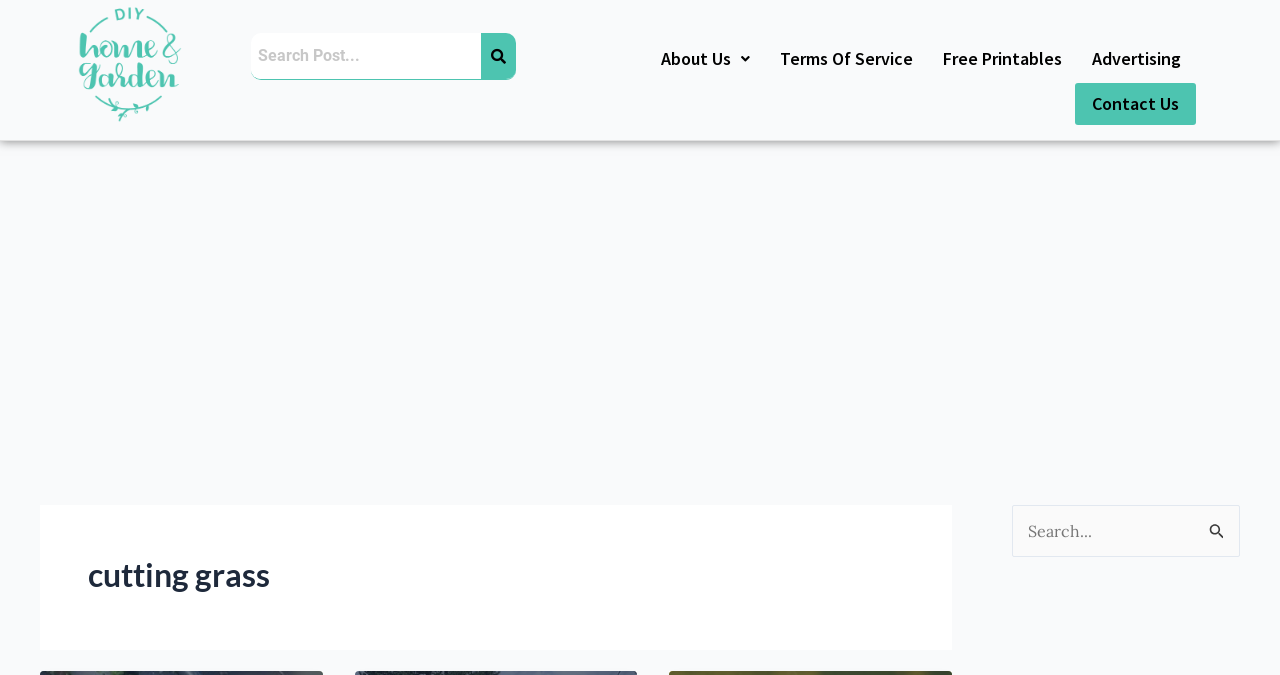Indicate the bounding box coordinates of the element that must be clicked to execute the instruction: "Switch to 'Simple Blogily' theme". The coordinates should be given as four float numbers between 0 and 1, i.e., [left, top, right, bottom].

None